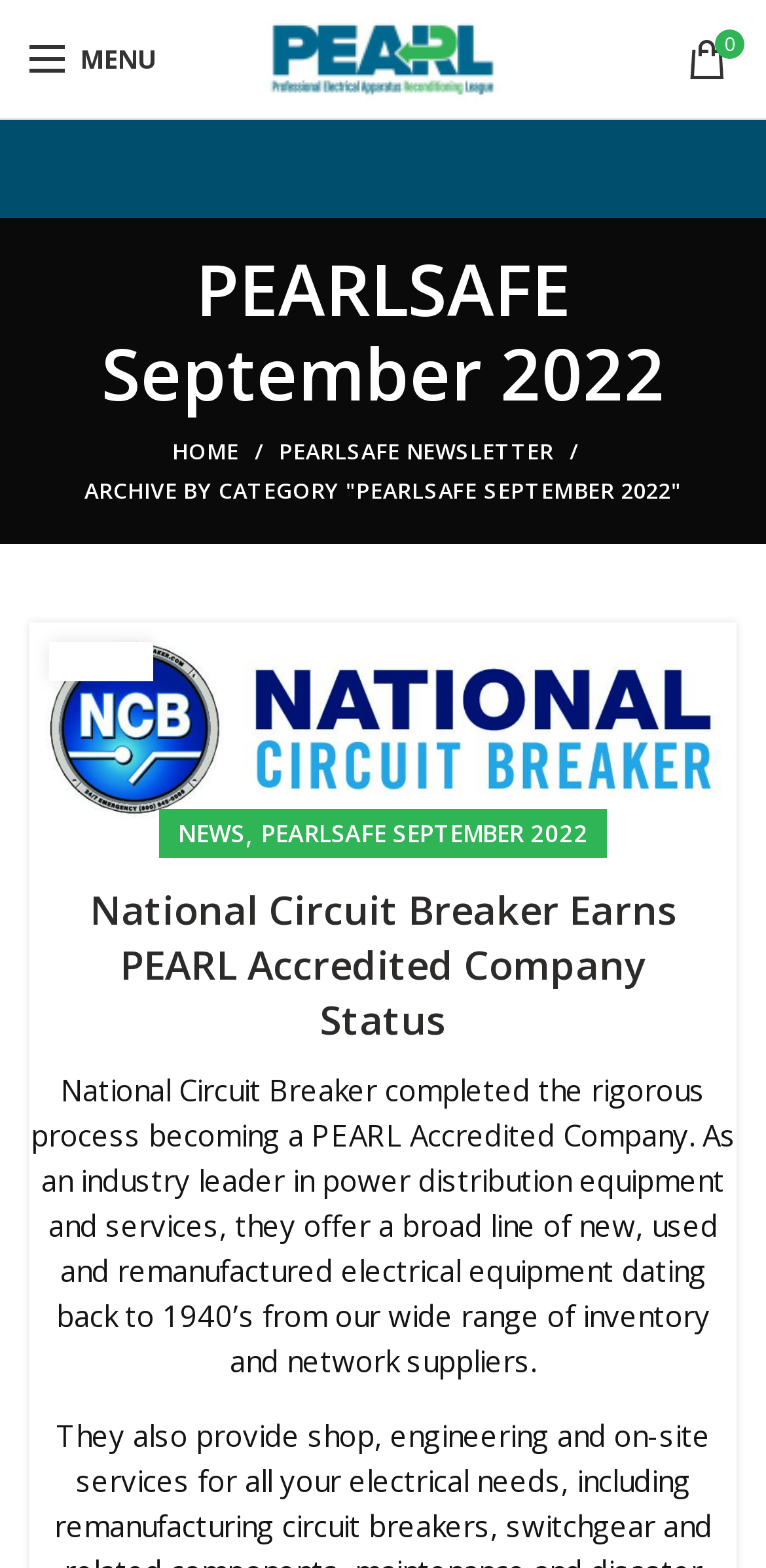Identify the bounding box coordinates of the section that should be clicked to achieve the task described: "Go to PEARL".

[0.333, 0.001, 0.667, 0.074]